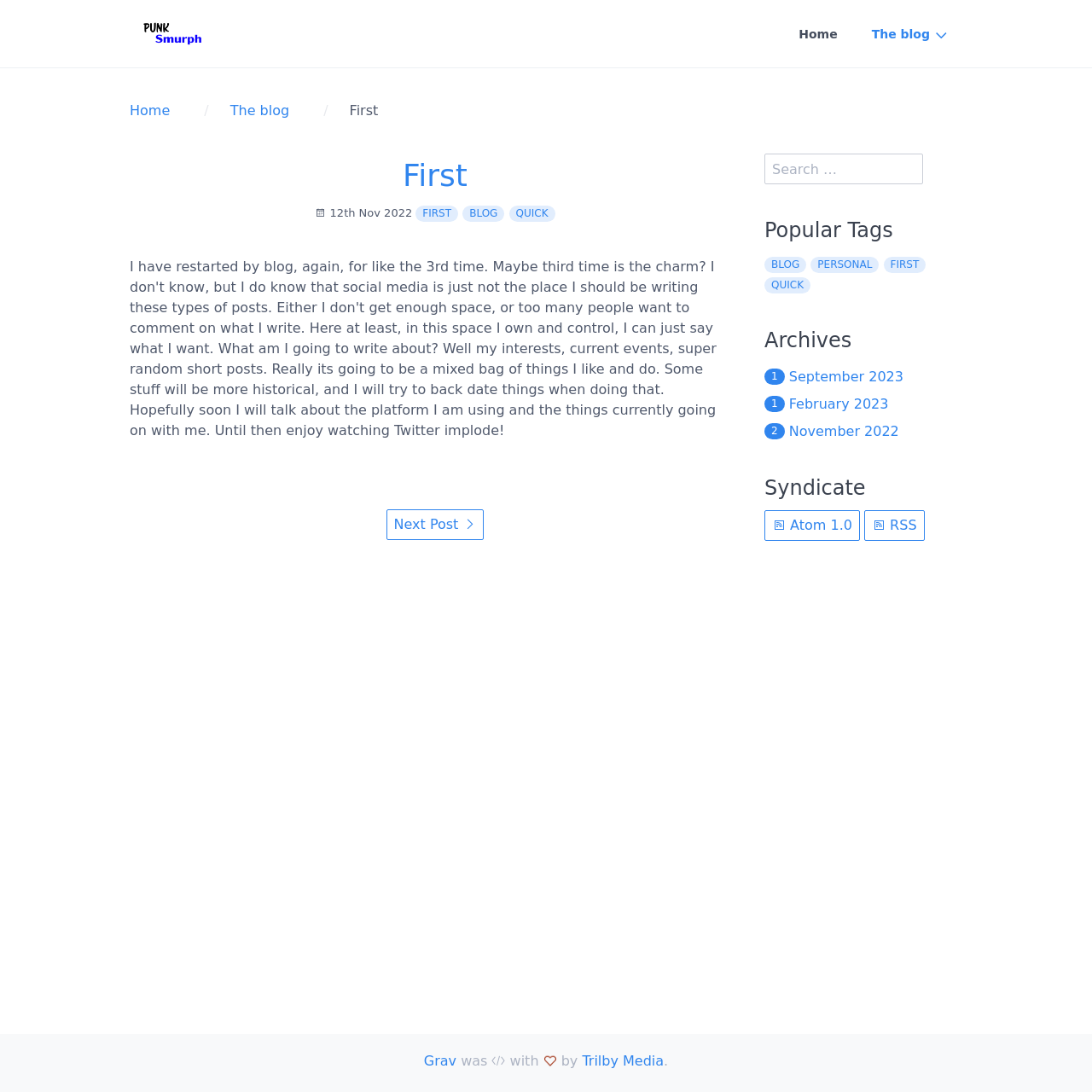What are the popular tags?
From the image, respond using a single word or phrase.

BLOG, PERSONAL, FIRST, QUICK